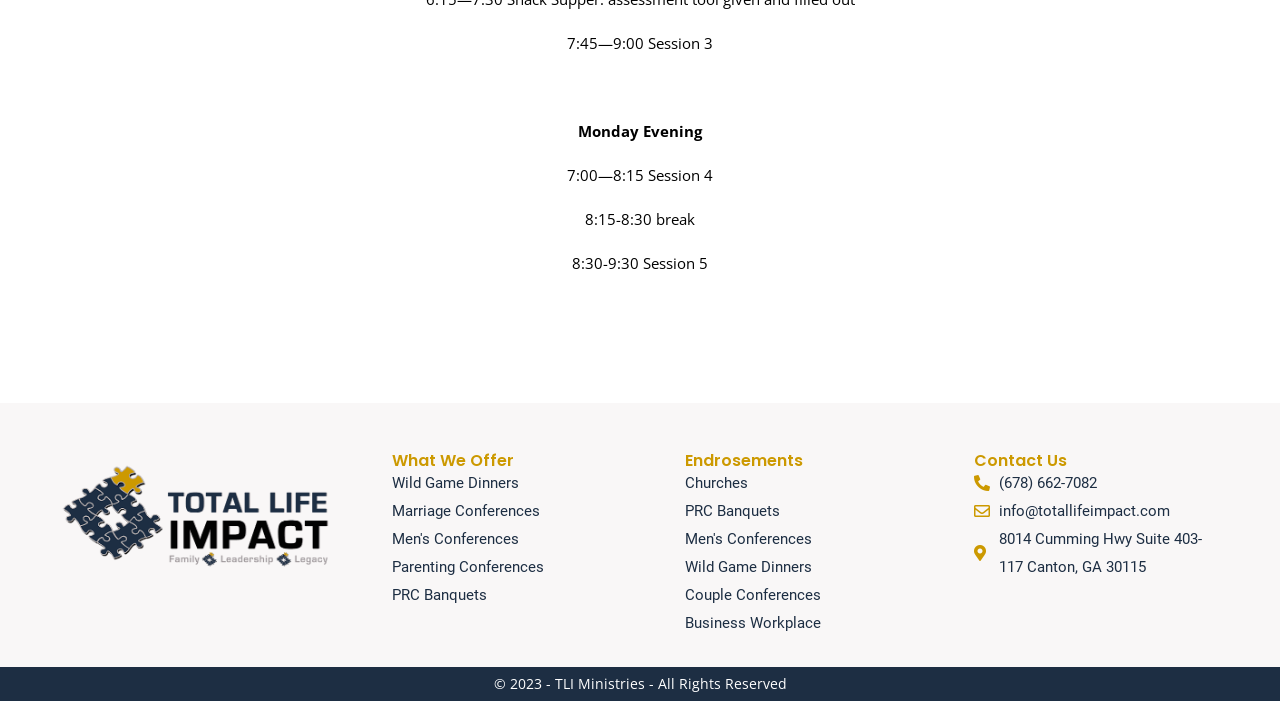Identify and provide the bounding box for the element described by: "Volleyball".

None